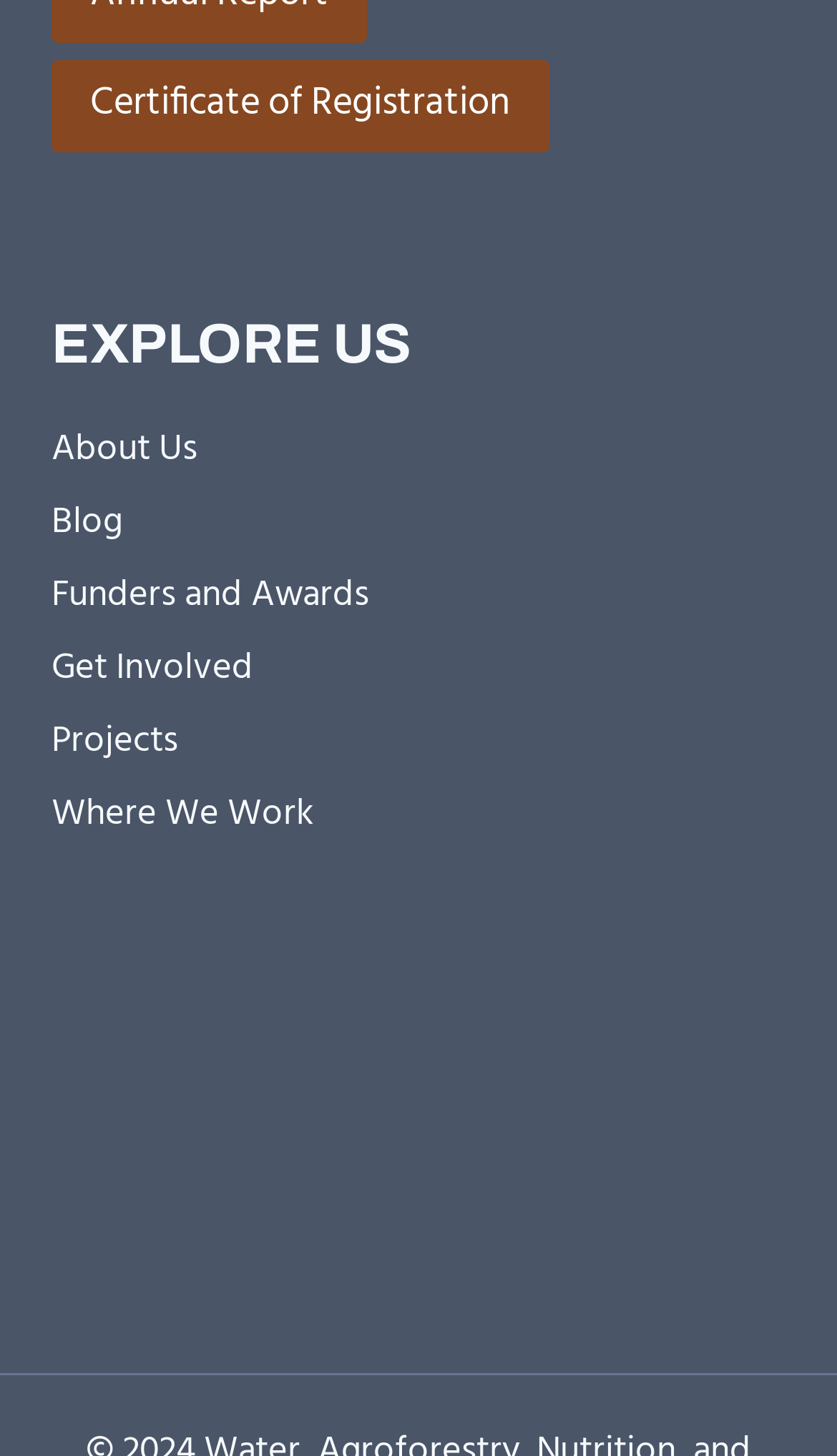Indicate the bounding box coordinates of the clickable region to achieve the following instruction: "Select the letter A."

None